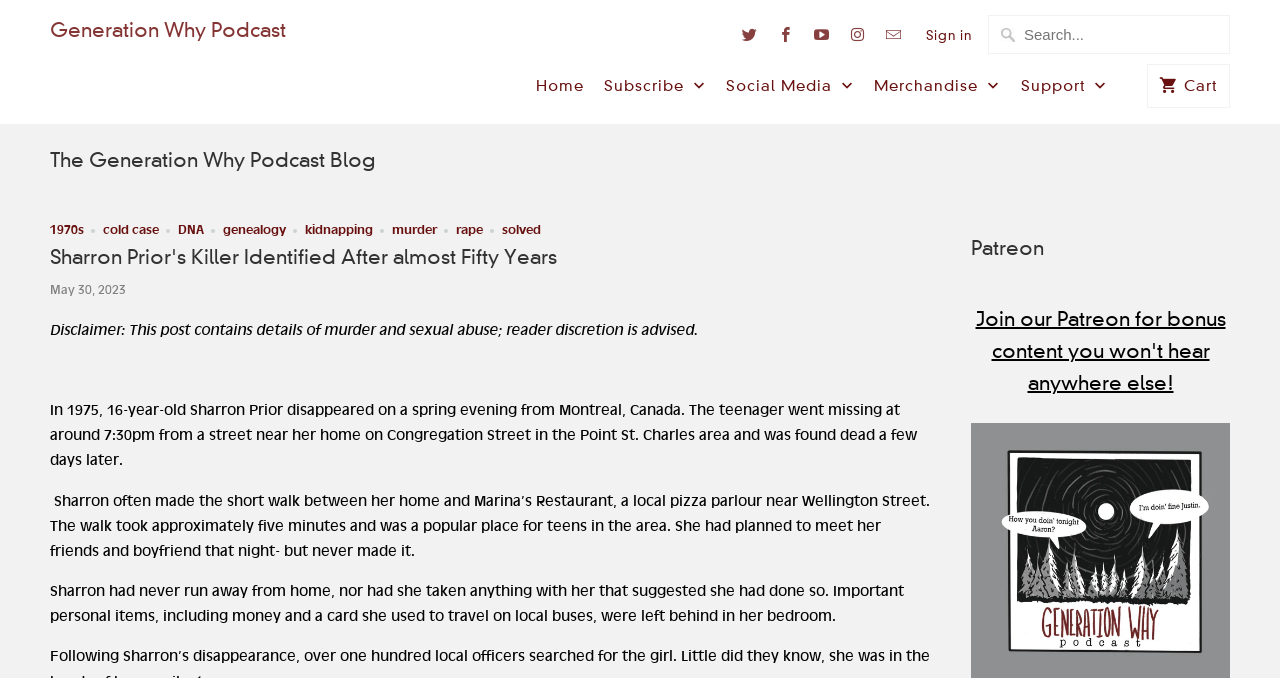What is the name of the podcast?
Please use the image to provide a one-word or short phrase answer.

Generation Why Podcast